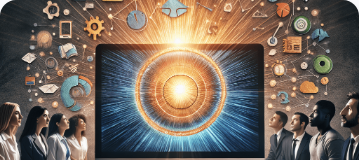What is emerging from the laptop screen?
Based on the content of the image, thoroughly explain and answer the question.

The image features a dynamic scene where a radiant, glowing orb is emerging from a laptop screen, captivating the attention of the group of people surrounding it, which suggests that the orb represents an innovative idea or digital tool that is having a transformative impact on their professional lives.